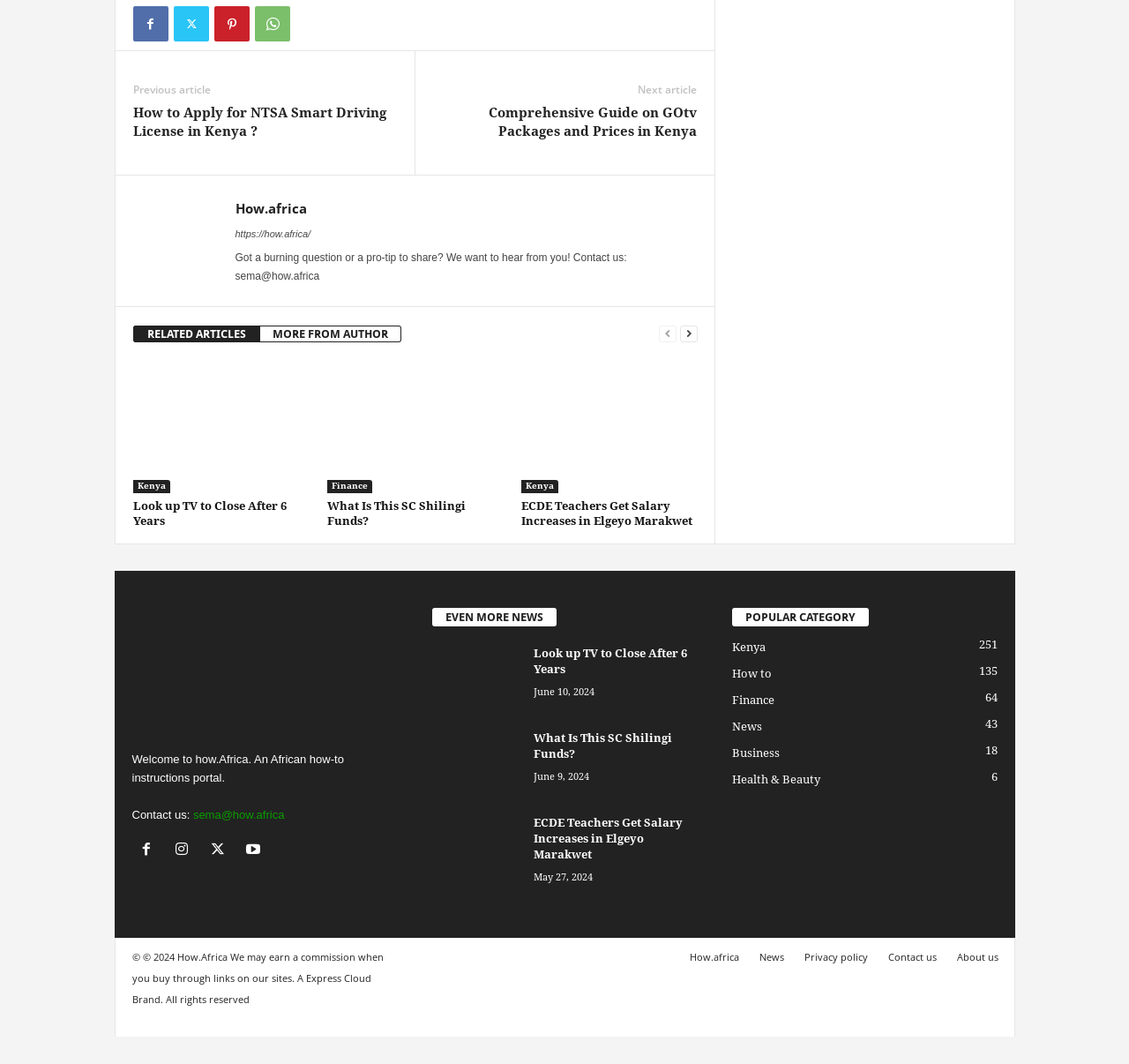Please find the bounding box coordinates of the element's region to be clicked to carry out this instruction: "Go to the 'RELATED ARTICLES' section".

[0.118, 0.306, 0.23, 0.322]